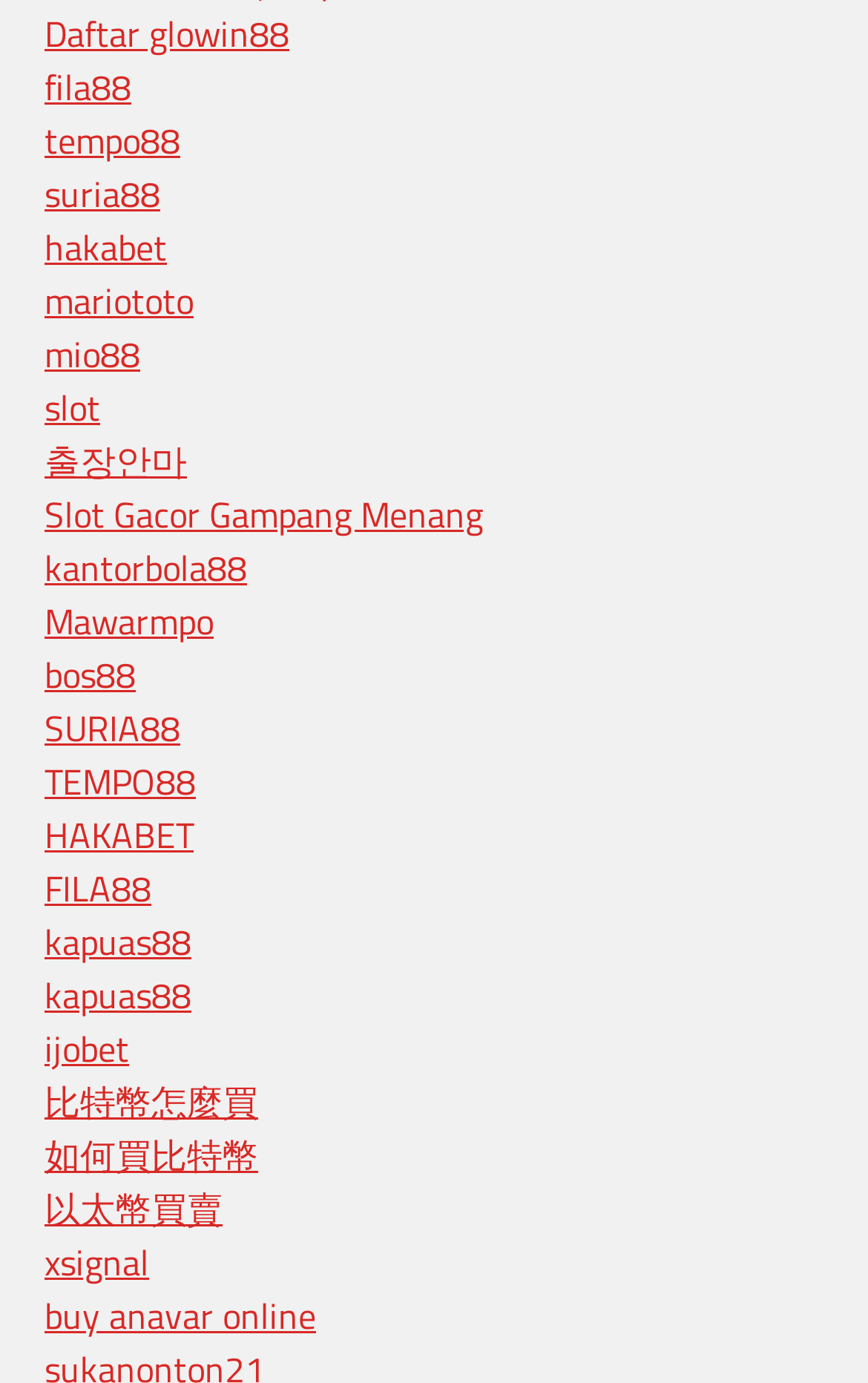Use a single word or phrase to answer the following:
How many links are listed on the webpage?

24